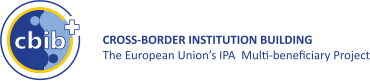Use a single word or phrase to answer this question: 
What is the aesthetic of the design?

Modern and professional